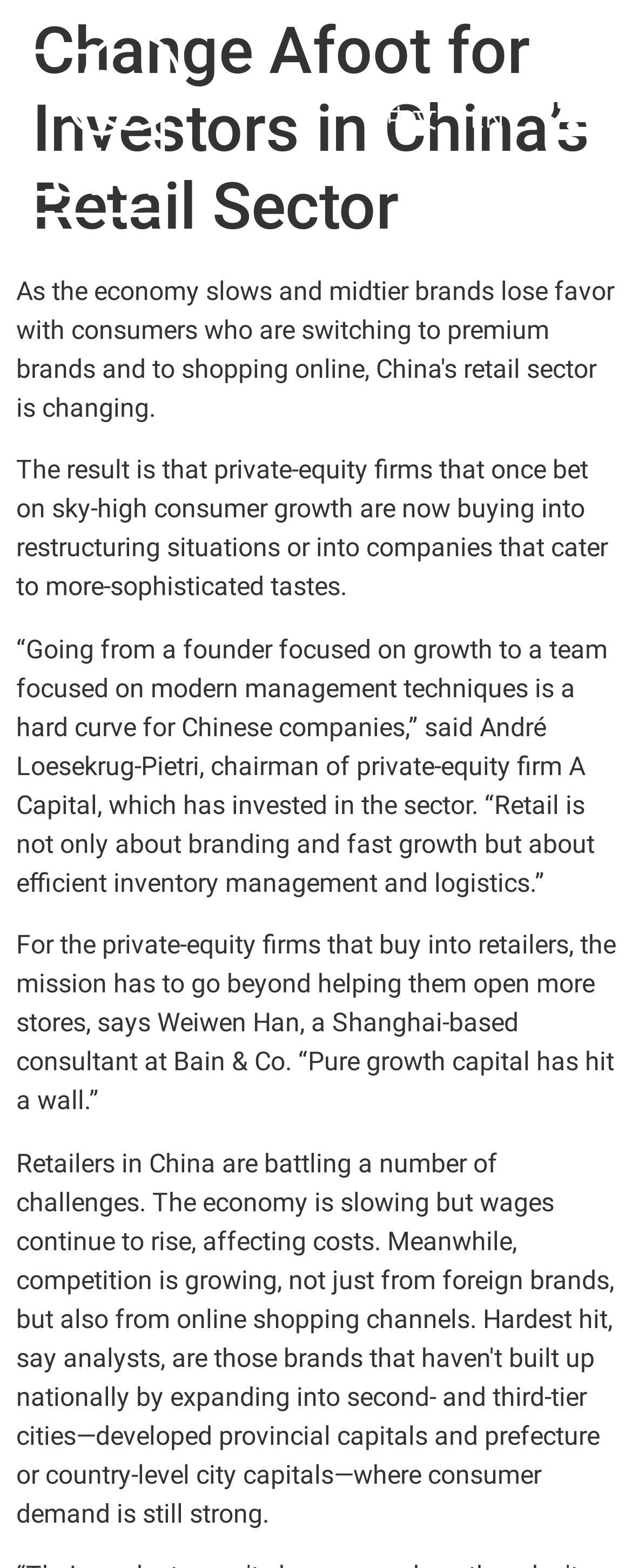How many languages are available on the website?
Based on the visual, give a brief answer using one word or a short phrase.

2